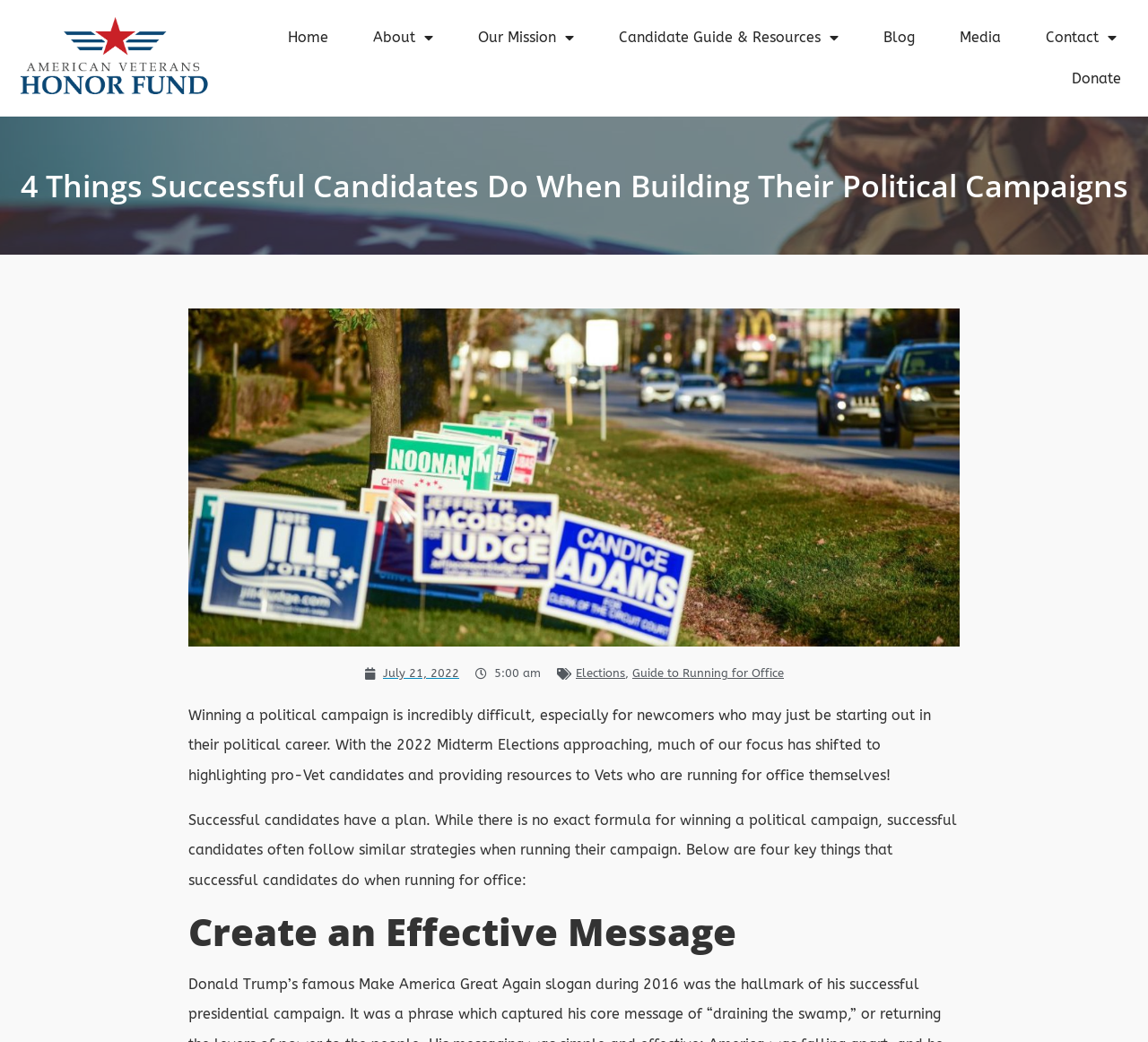Locate the bounding box coordinates of the item that should be clicked to fulfill the instruction: "View the Candidate Guide & Resources".

[0.523, 0.016, 0.746, 0.056]